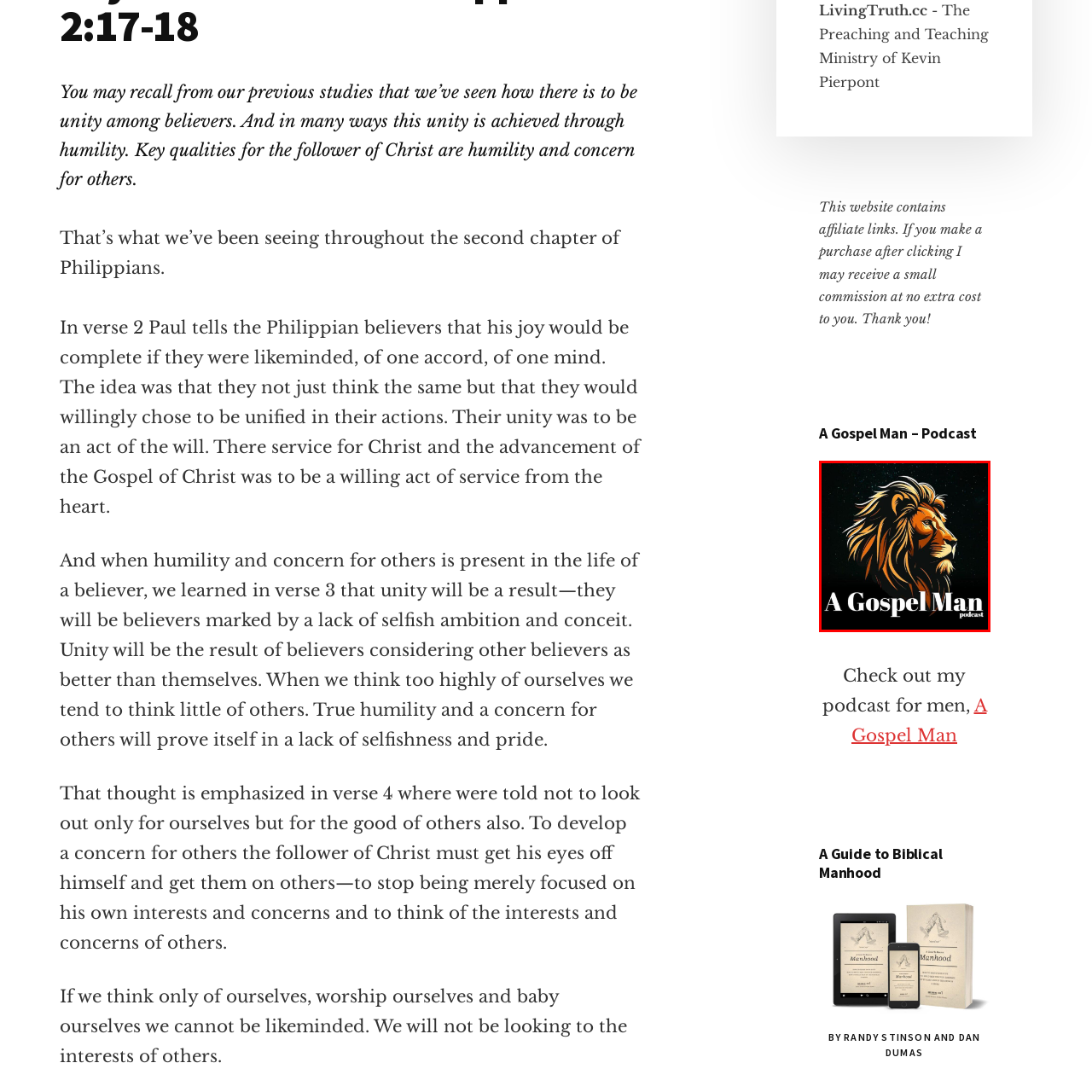Focus on the portion of the image highlighted in red and deliver a detailed explanation for the following question: What is the font color of the podcast title?

According to the caption, the podcast title 'A Gospel Man' is displayed in bold, white letters, indicating that the font color of the title is white.